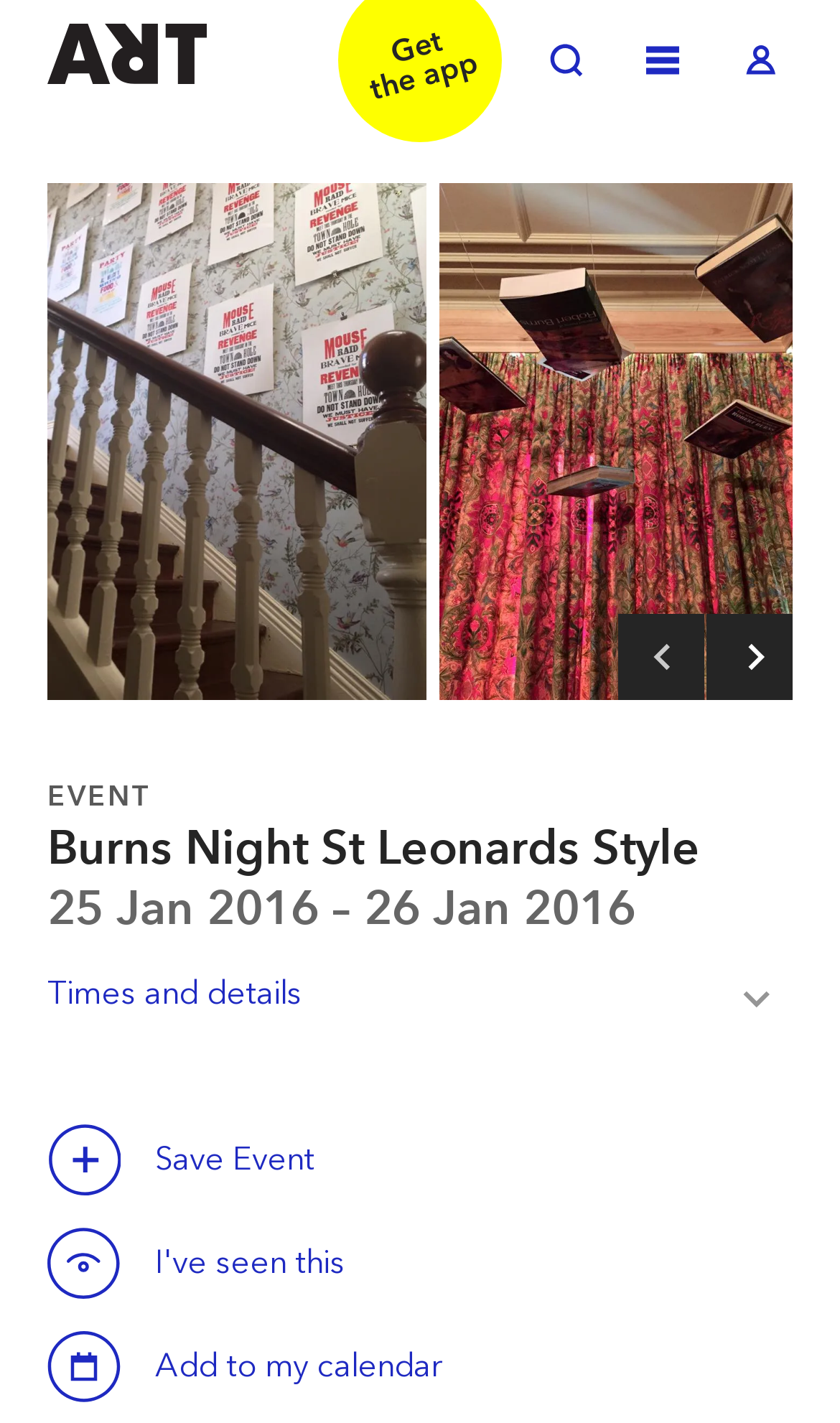From the screenshot, find the bounding box of the UI element matching this description: "Welcome to ArtRabbit". Supply the bounding box coordinates in the form [left, top, right, bottom], each a float between 0 and 1.

[0.056, 0.017, 0.249, 0.059]